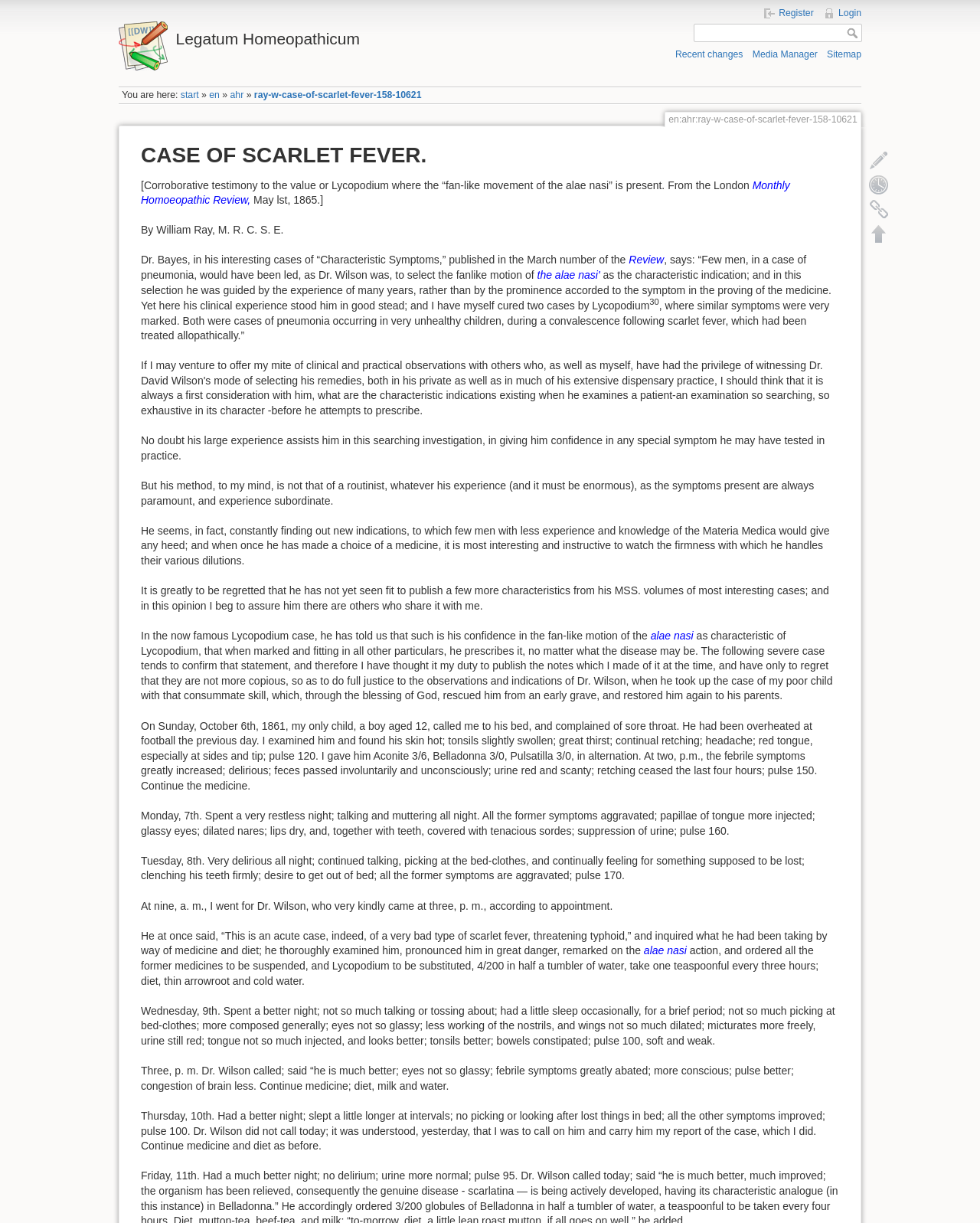Find the bounding box coordinates of the area that needs to be clicked in order to achieve the following instruction: "Edit this page". The coordinates should be specified as four float numbers between 0 and 1, i.e., [left, top, right, bottom].

[0.884, 0.121, 0.909, 0.141]